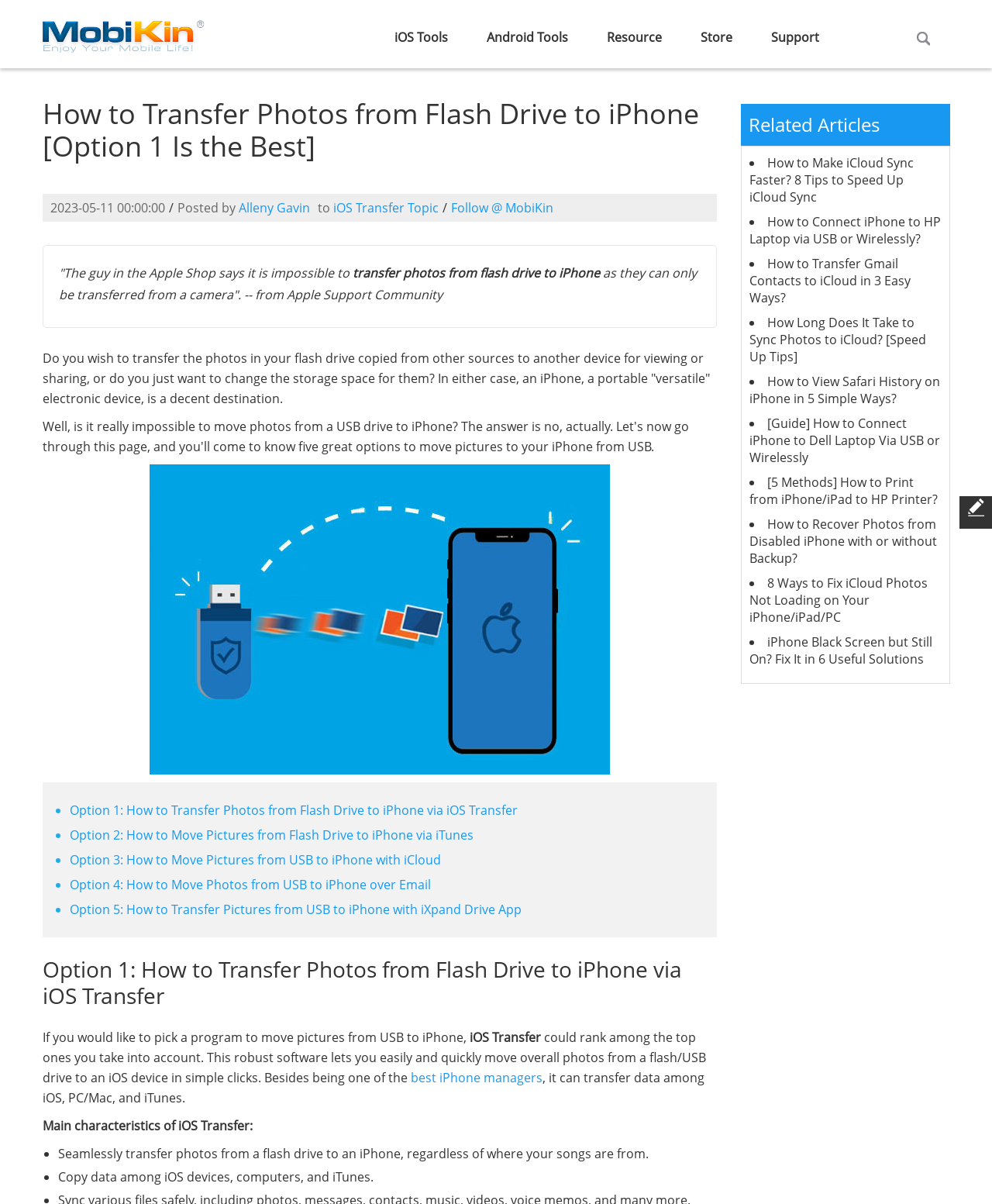Please mark the bounding box coordinates of the area that should be clicked to carry out the instruction: "Click on the 'Home' link".

None